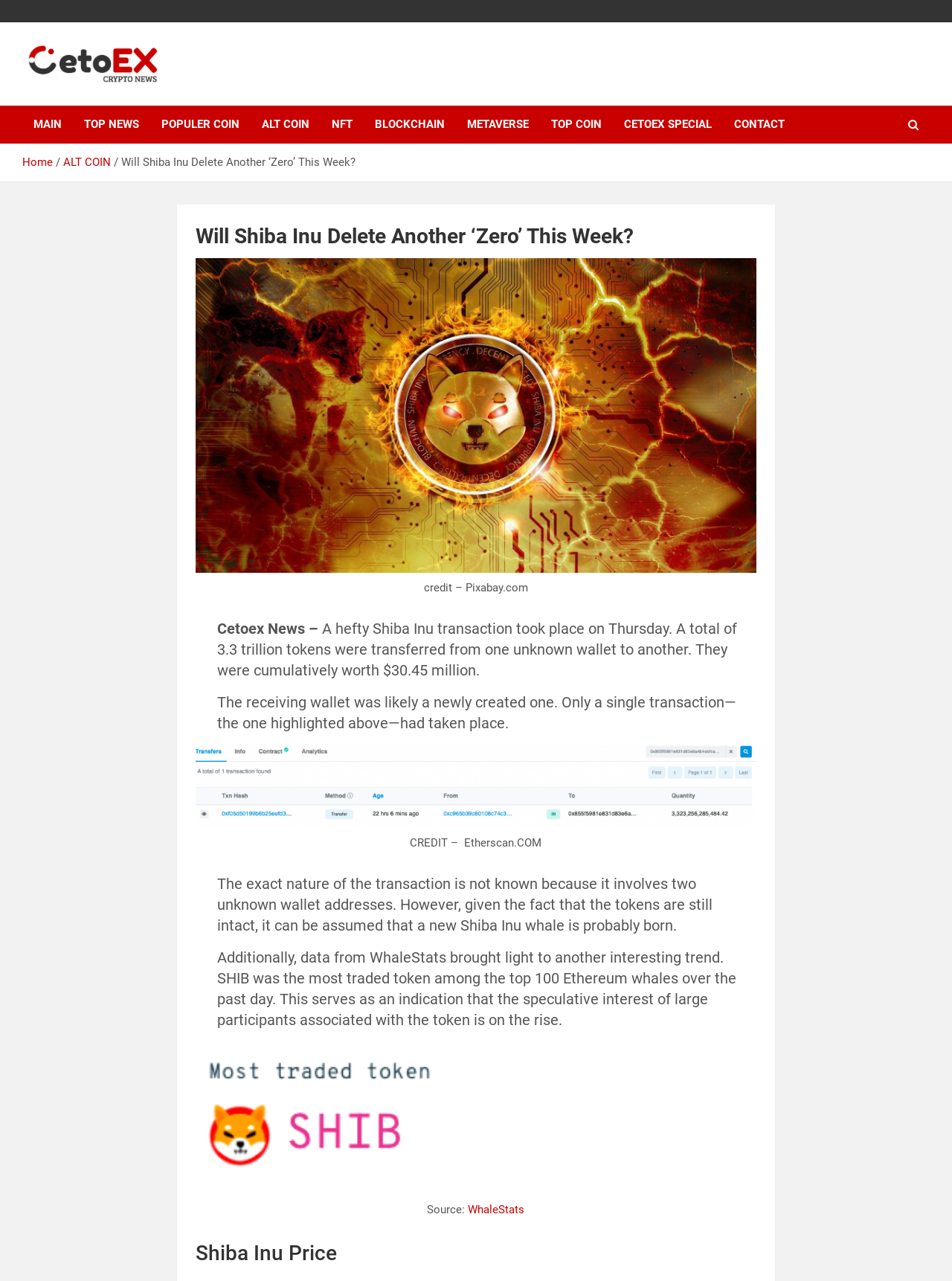What is the category of the link 'ALT COIN'?
Refer to the image and offer an in-depth and detailed answer to the question.

The link 'ALT COIN' is likely a category or section of the webpage that focuses on alternative cryptocurrencies, which is a type of cryptocurrency.